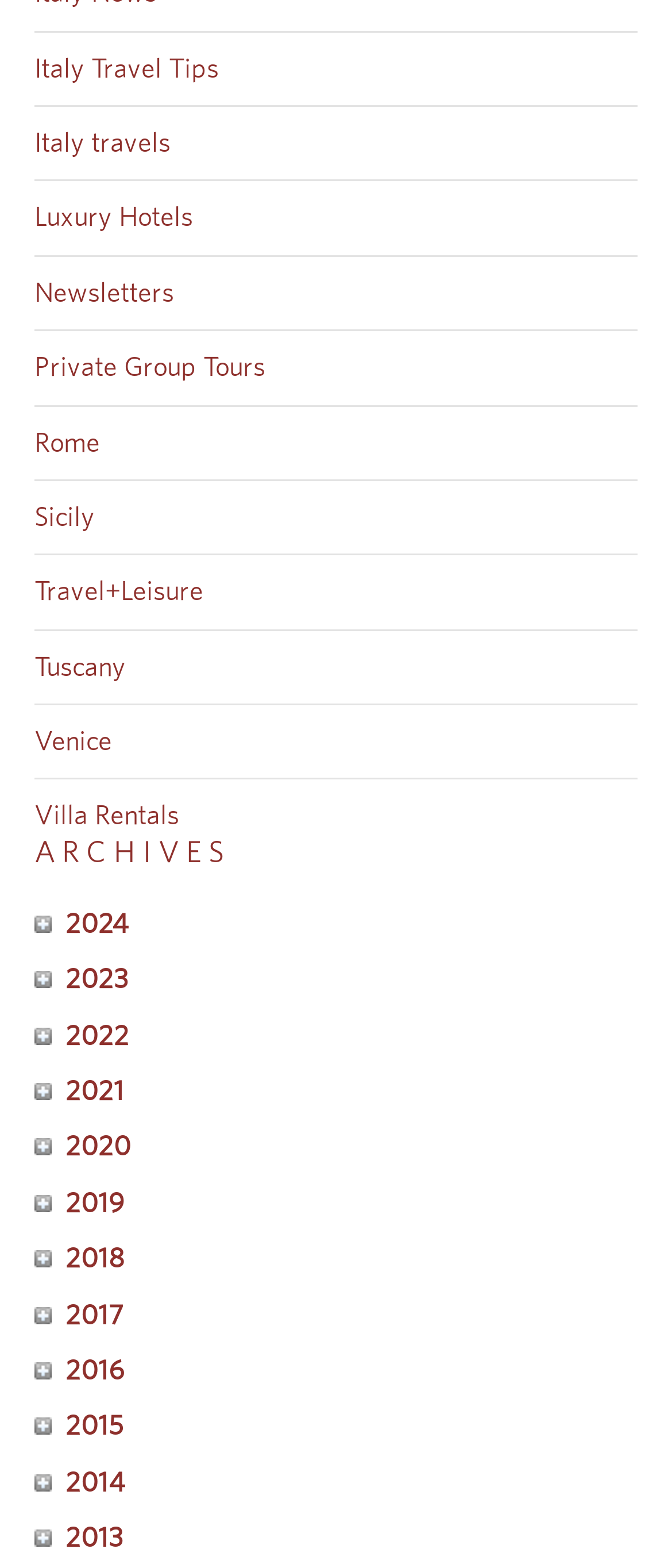Please locate the bounding box coordinates for the element that should be clicked to achieve the following instruction: "Read about Rome". Ensure the coordinates are given as four float numbers between 0 and 1, i.e., [left, top, right, bottom].

[0.051, 0.273, 0.149, 0.291]